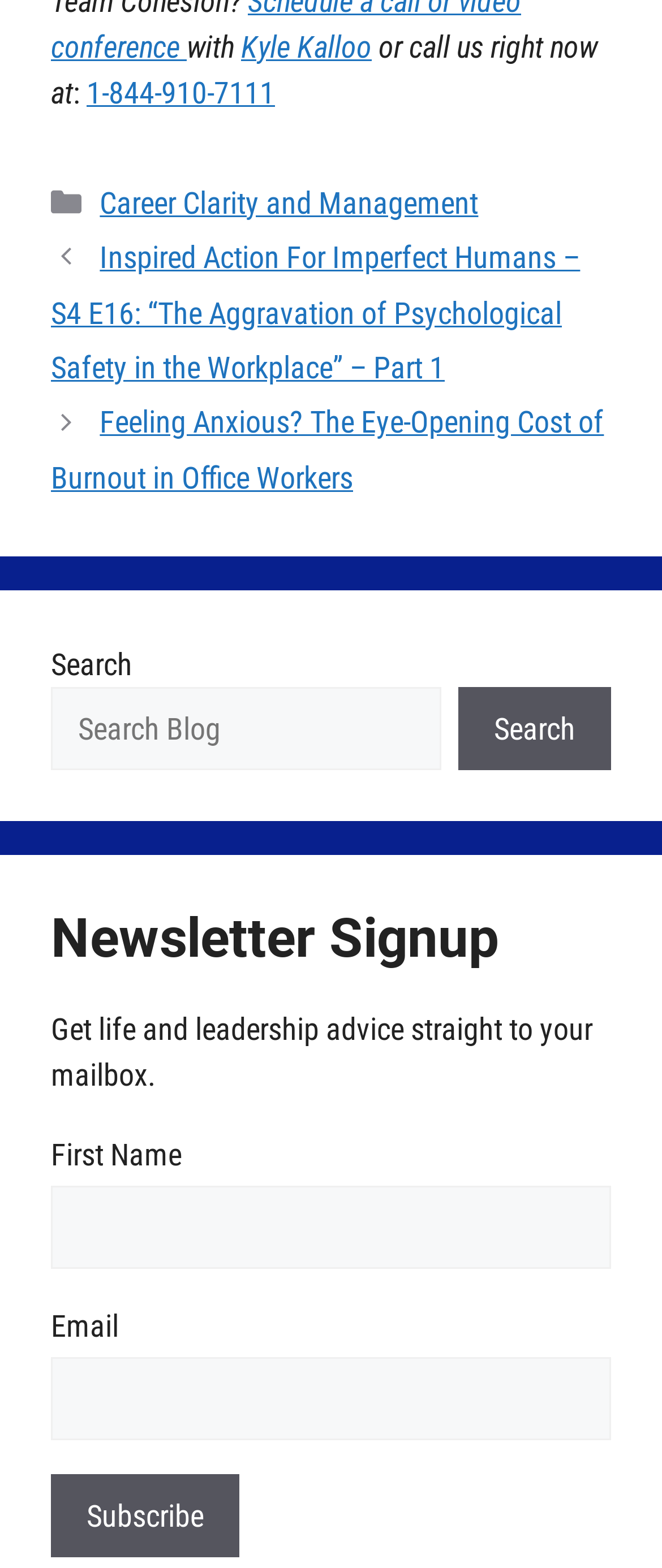Extract the bounding box coordinates for the described element: "Career Clarity and Management". The coordinates should be represented as four float numbers between 0 and 1: [left, top, right, bottom].

[0.151, 0.118, 0.723, 0.14]